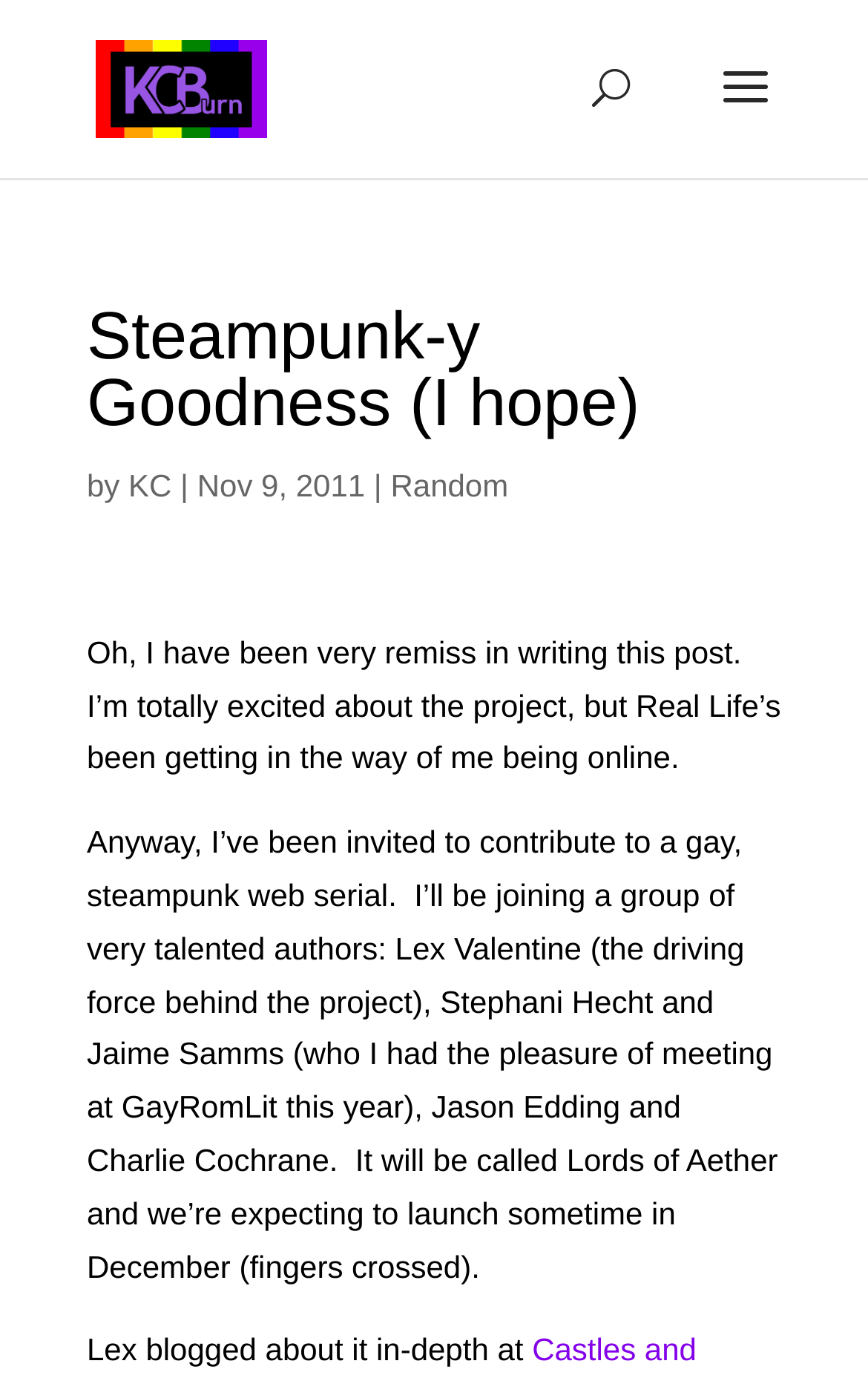Please respond to the question with a concise word or phrase:
What is the expected launch date of the web serial?

December